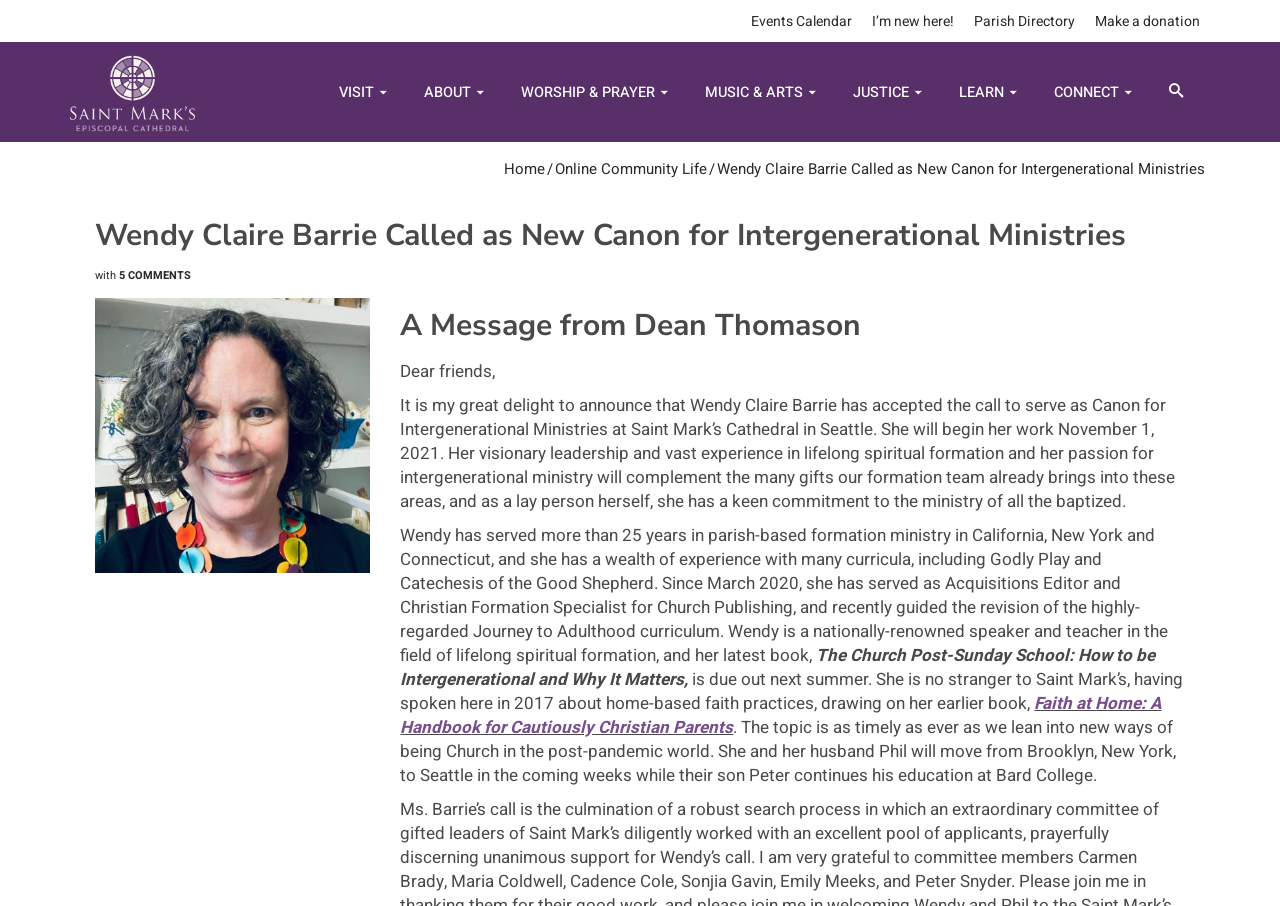Identify the bounding box coordinates of the clickable region required to complete the instruction: "Read the article about Wendy Claire Barrie". The coordinates should be given as four float numbers within the range of 0 and 1, i.e., [left, top, right, bottom].

[0.56, 0.174, 0.941, 0.199]